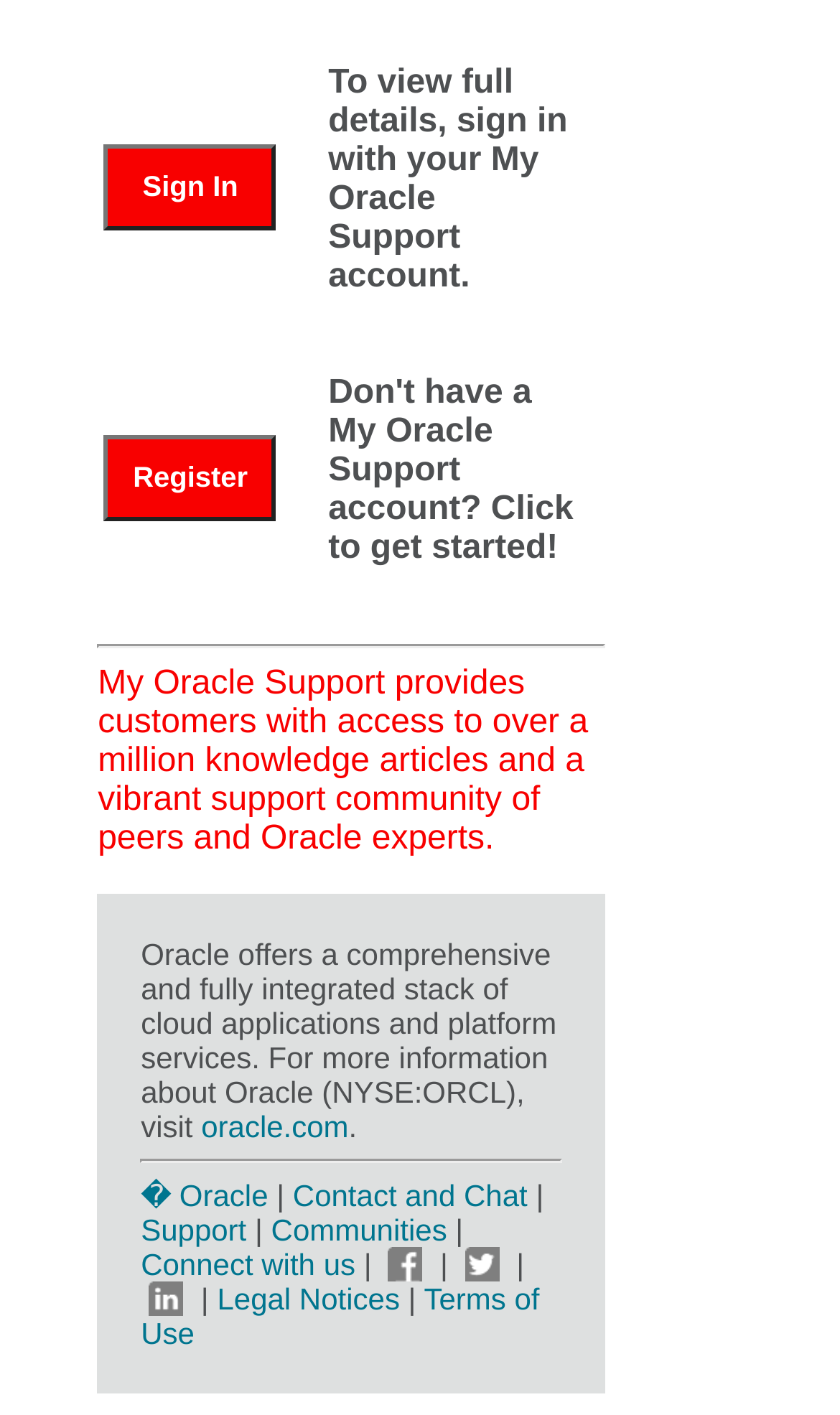Locate the bounding box coordinates of the element's region that should be clicked to carry out the following instruction: "Learn more about Oracle". The coordinates need to be four float numbers between 0 and 1, i.e., [left, top, right, bottom].

[0.239, 0.784, 0.415, 0.808]